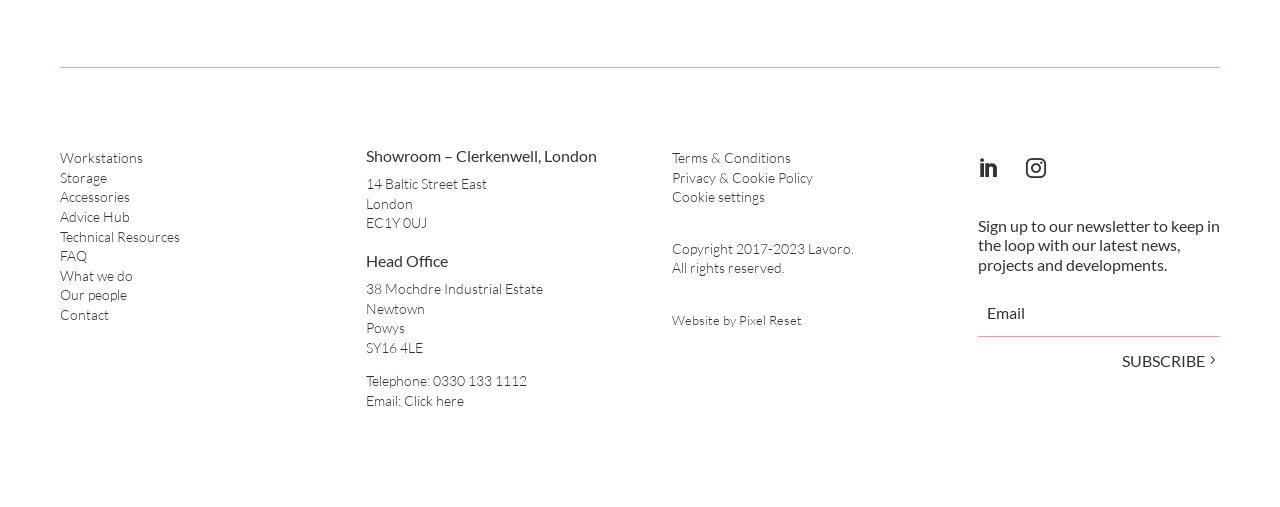Find the bounding box coordinates of the element you need to click on to perform this action: 'Click on Workstations'. The coordinates should be represented by four float values between 0 and 1, in the format [left, top, right, bottom].

[0.047, 0.294, 0.112, 0.328]